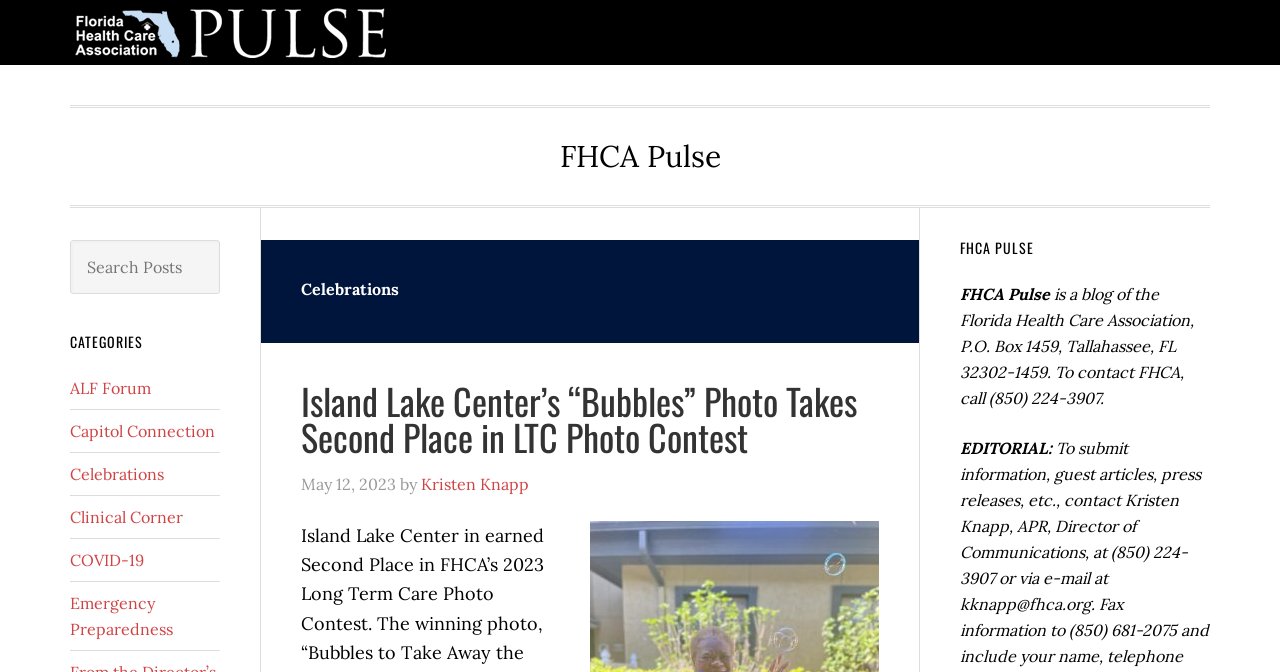Determine the bounding box coordinates of the region that needs to be clicked to achieve the task: "View Celebrations category".

[0.055, 0.69, 0.128, 0.72]